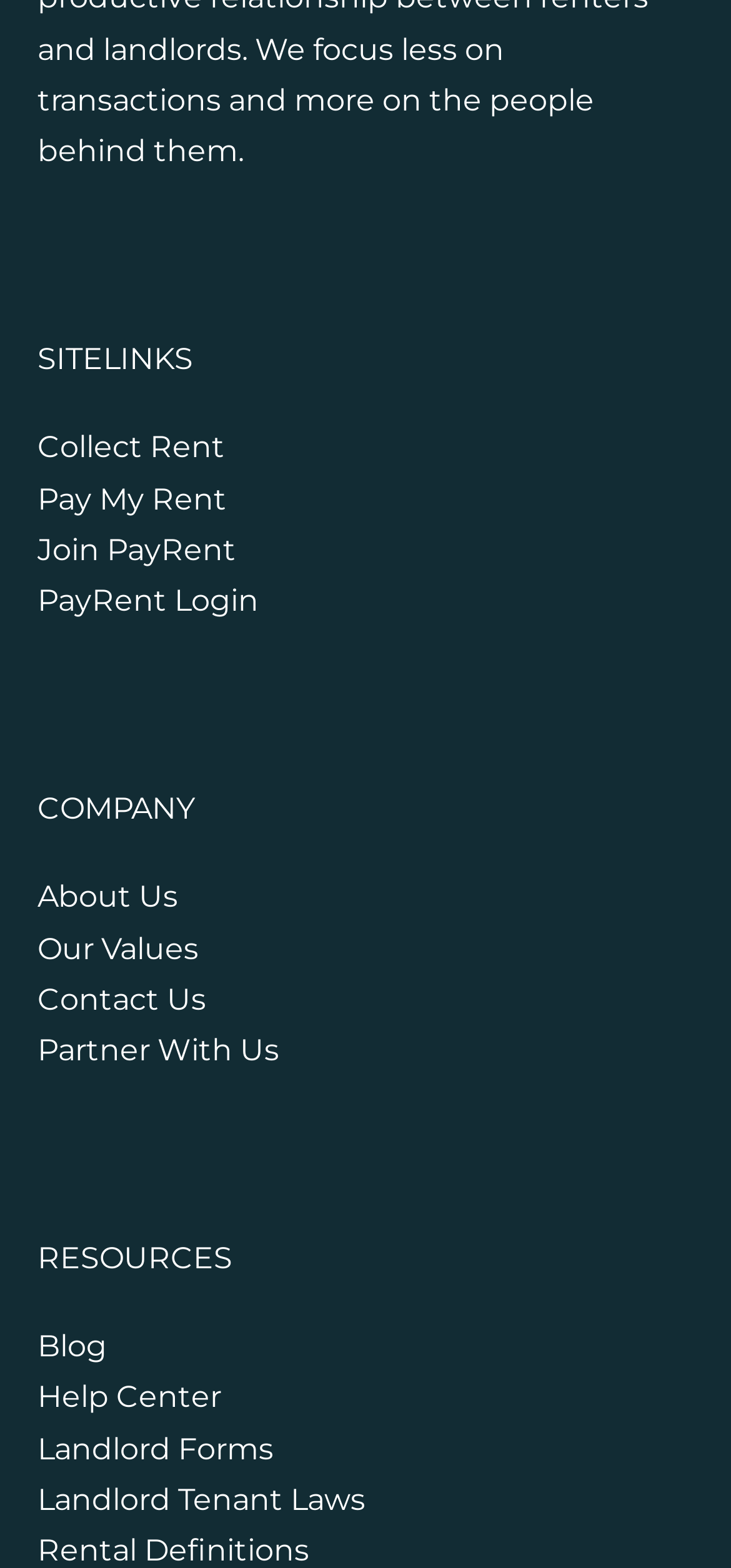Please analyze the image and provide a thorough answer to the question:
How many headings are on this webpage?

I identified three headings on this webpage: 'SITELINKS', 'COMPANY', and 'RESOURCES', which are used to categorize the links.